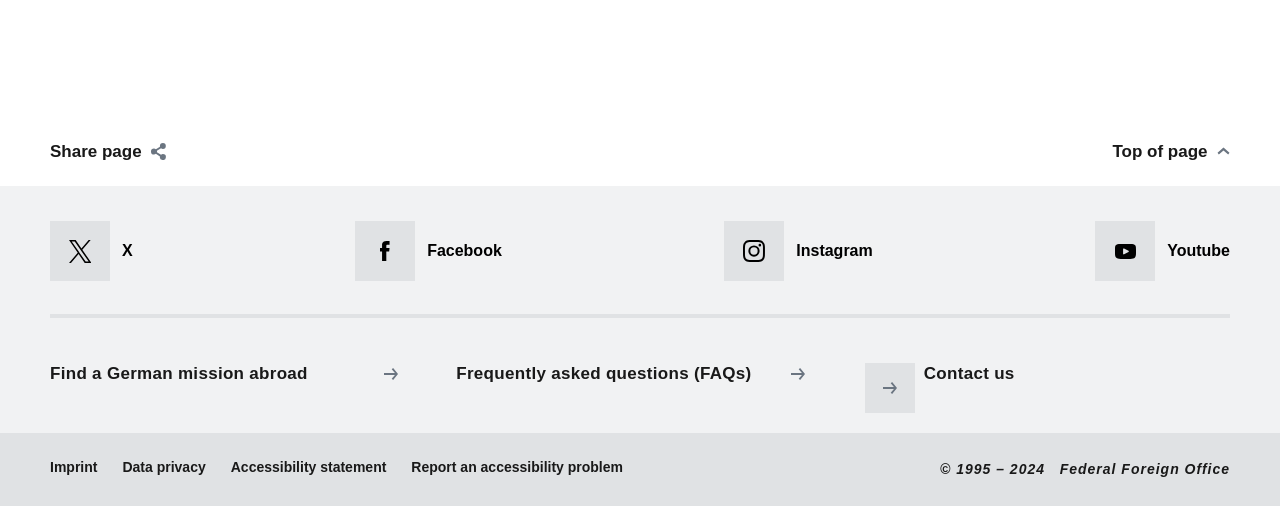What is the first link in the footer section?
Based on the image, respond with a single word or phrase.

Find a German mission abroad